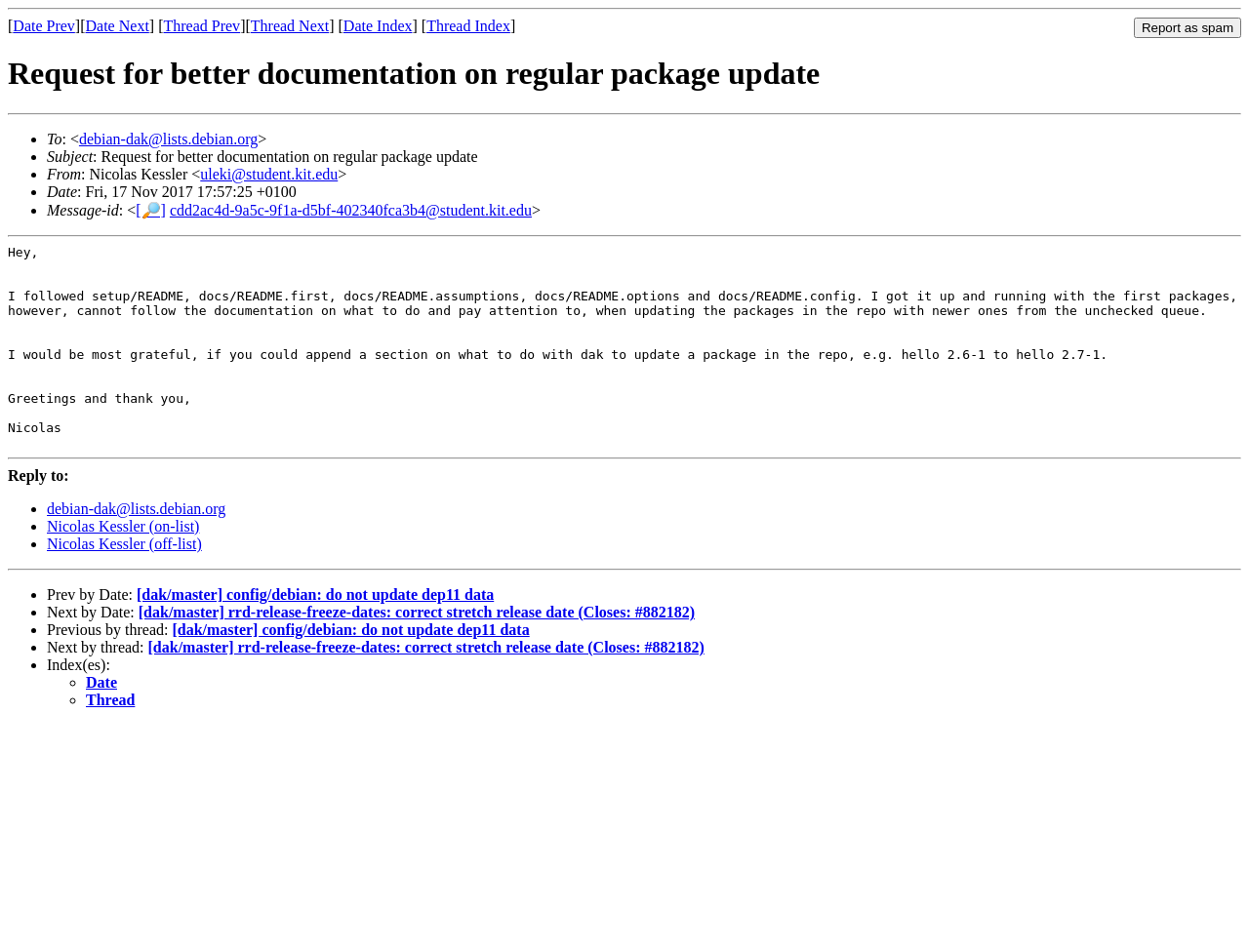What is the date of the email?
Deliver a detailed and extensive answer to the question.

The date of the email can be found in the 'Date' section, which is 'Fri, 17 Nov 2017 17:57:25 +0100'.